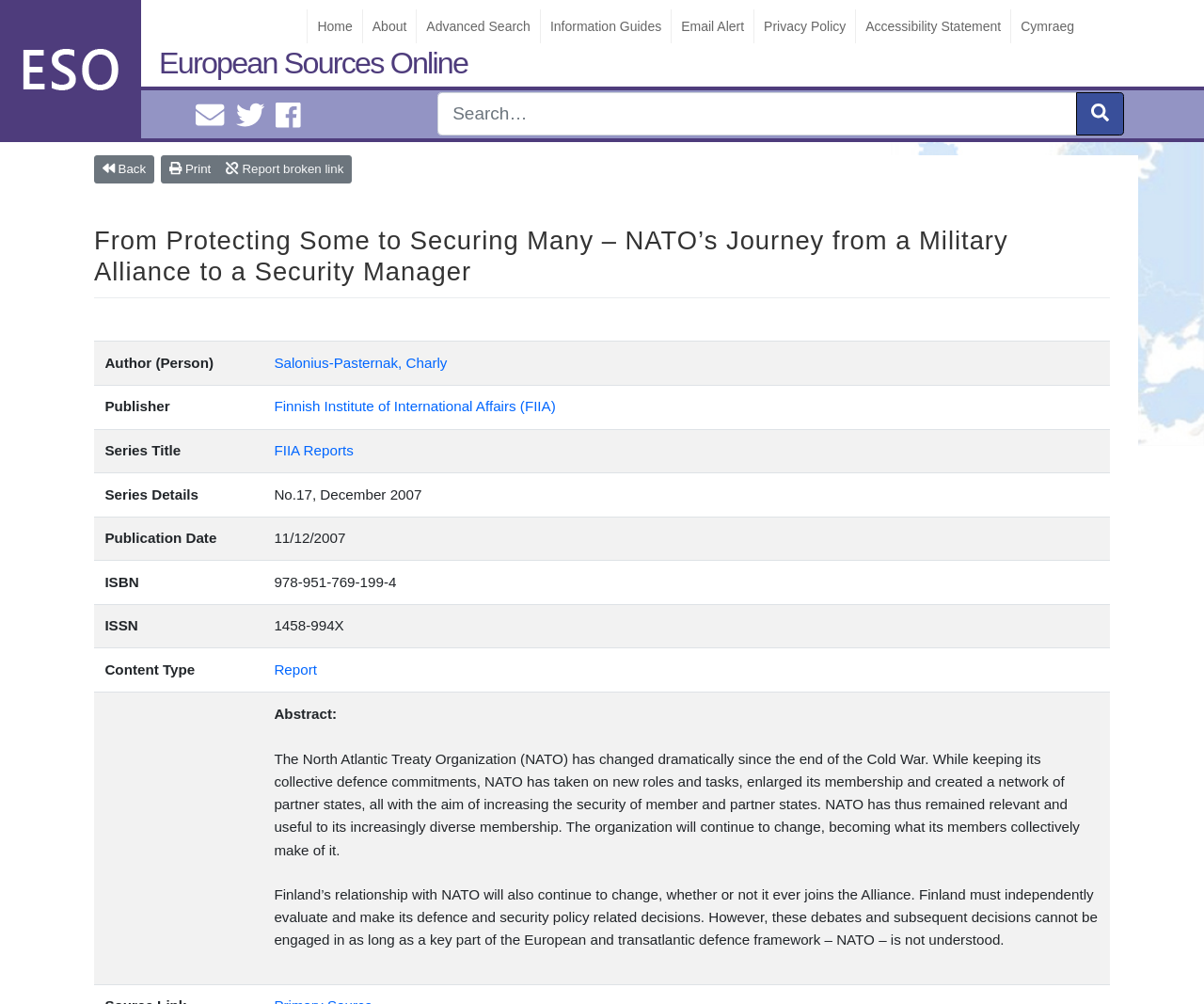Locate the bounding box coordinates of the region to be clicked to comply with the following instruction: "Go to the home page". The coordinates must be four float numbers between 0 and 1, in the form [left, top, right, bottom].

[0.255, 0.009, 0.301, 0.043]